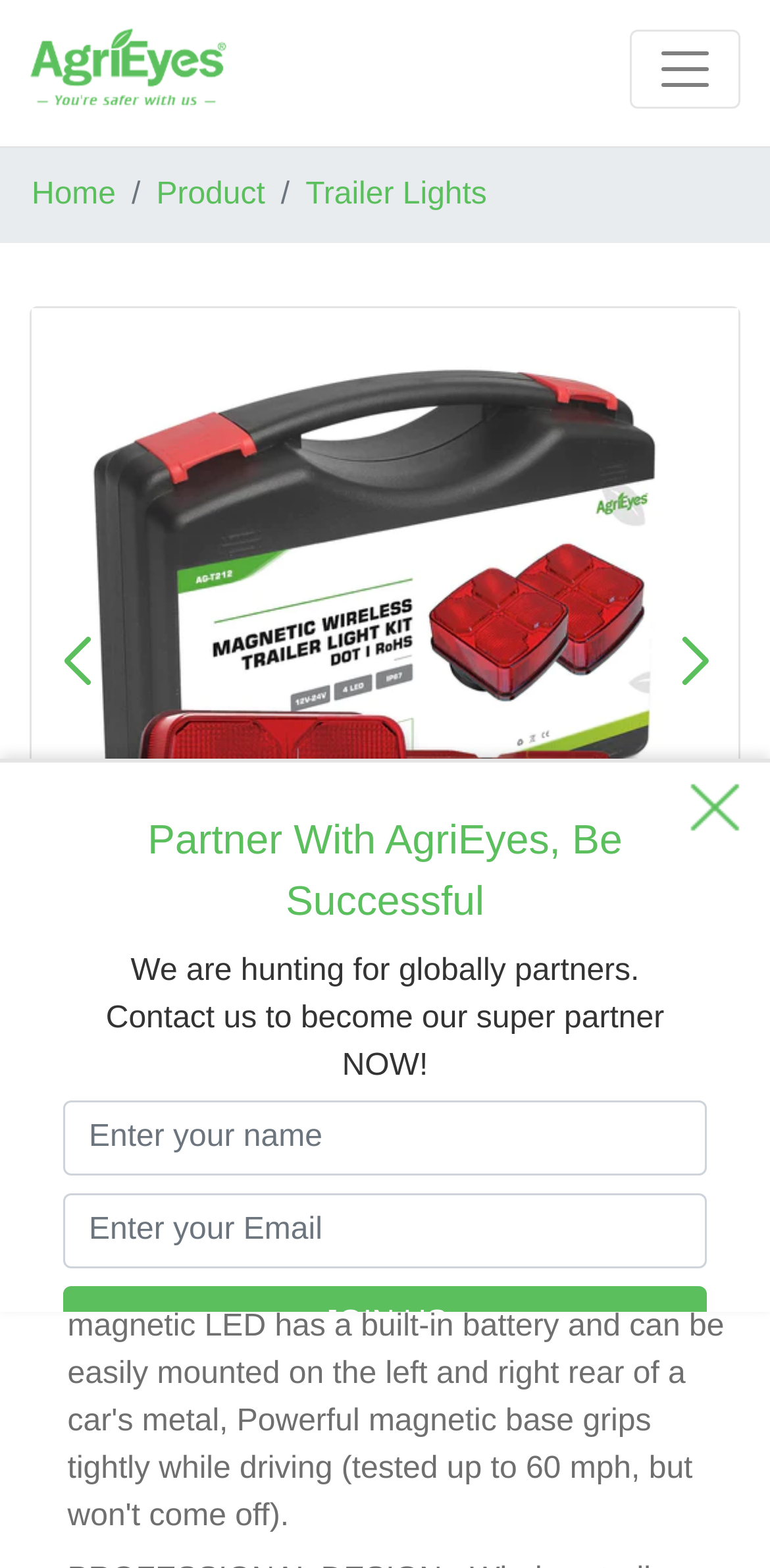Pinpoint the bounding box coordinates of the element you need to click to execute the following instruction: "Click JOIN US". The bounding box should be represented by four float numbers between 0 and 1, in the format [left, top, right, bottom].

[0.082, 0.82, 0.918, 0.868]